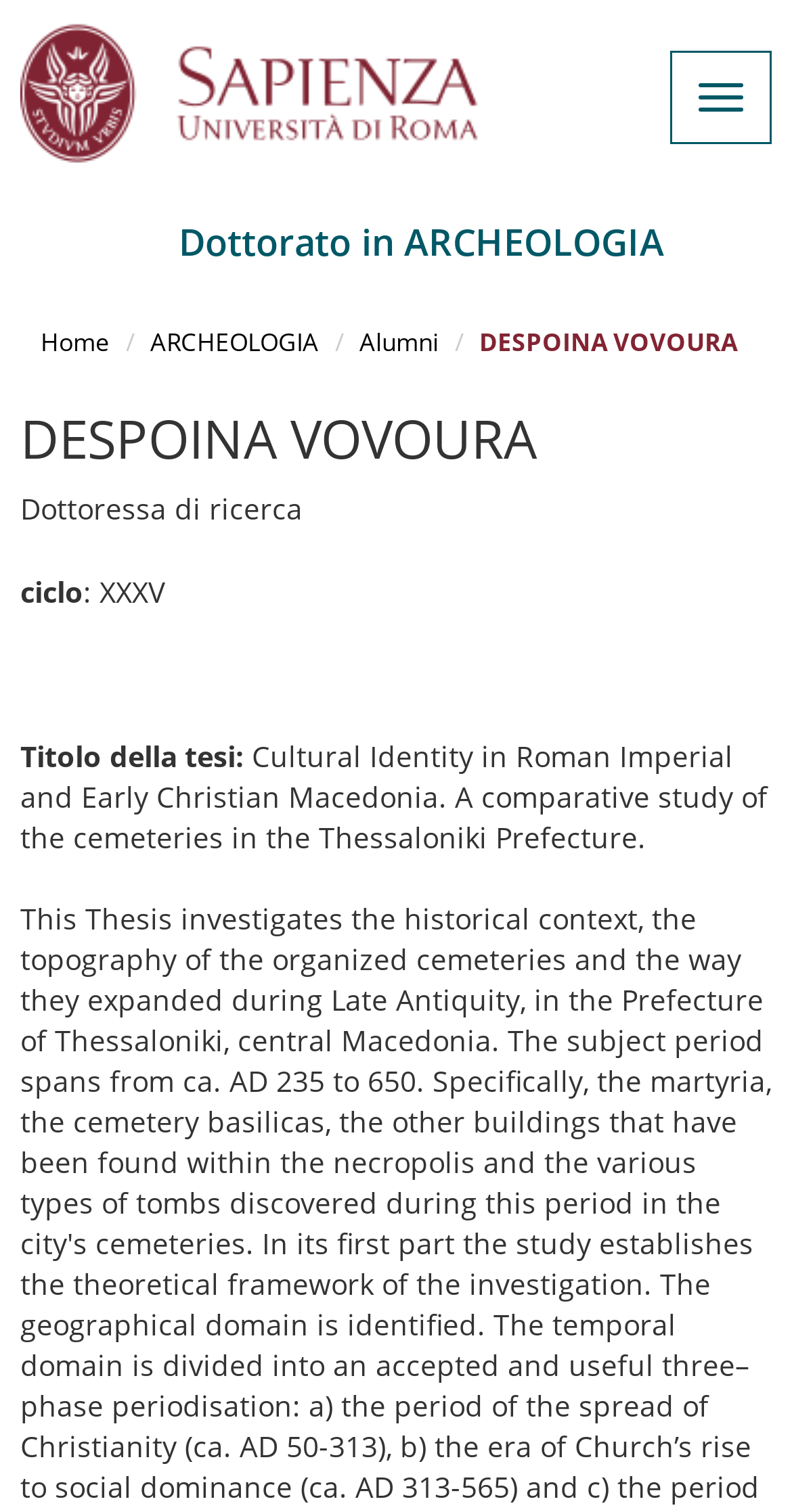Can you look at the image and give a comprehensive answer to the question:
How many navigation links are there?

I found three navigation links: 'Home' with the bounding box coordinates [0.051, 0.215, 0.138, 0.238], 'ARCHEOLOGIA' with the bounding box coordinates [0.19, 0.215, 0.403, 0.238], and 'Alumni' with the bounding box coordinates [0.454, 0.215, 0.554, 0.238].